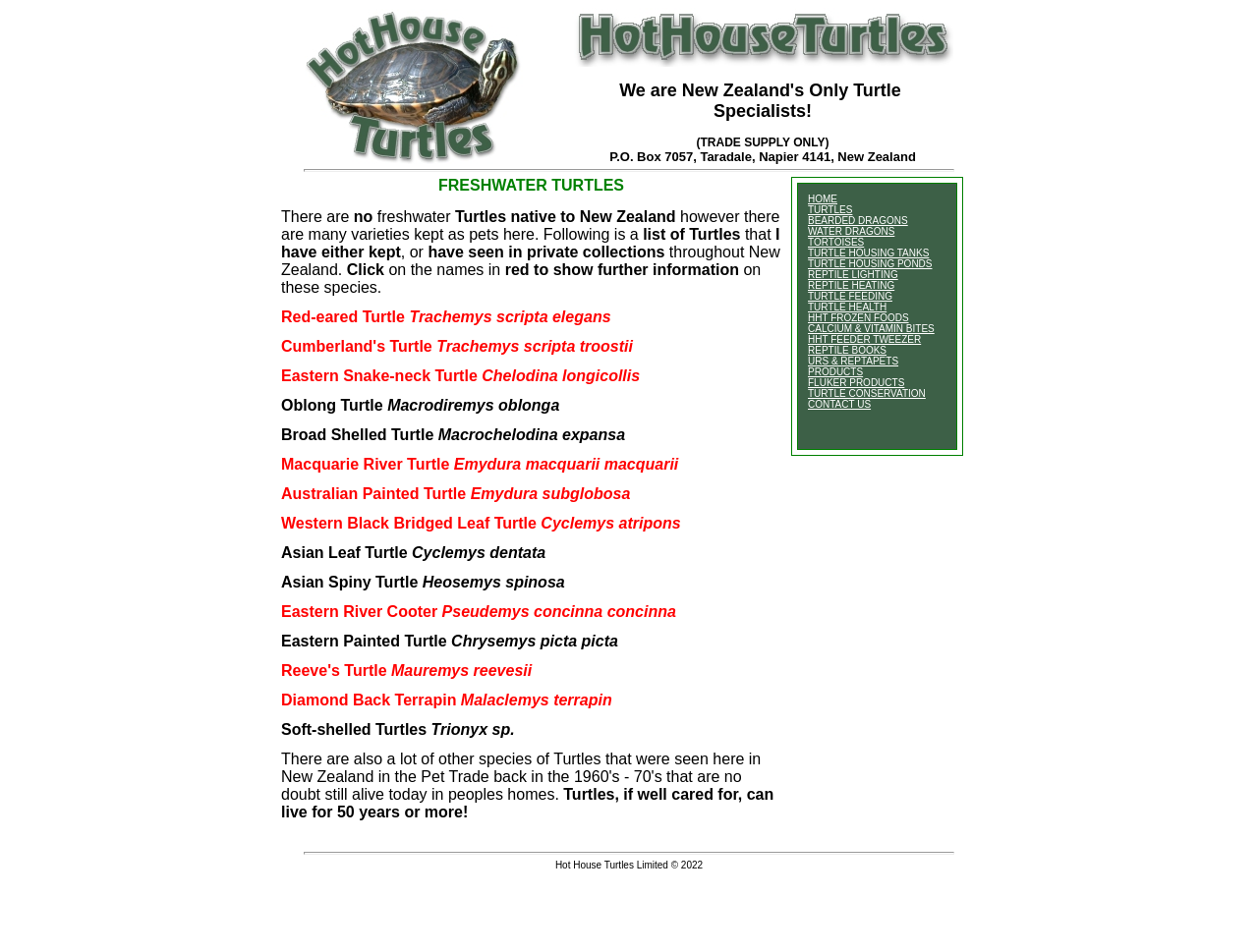Find the bounding box coordinates of the clickable element required to execute the following instruction: "go to HOME page". Provide the coordinates as four float numbers between 0 and 1, i.e., [left, top, right, bottom].

[0.642, 0.203, 0.666, 0.215]